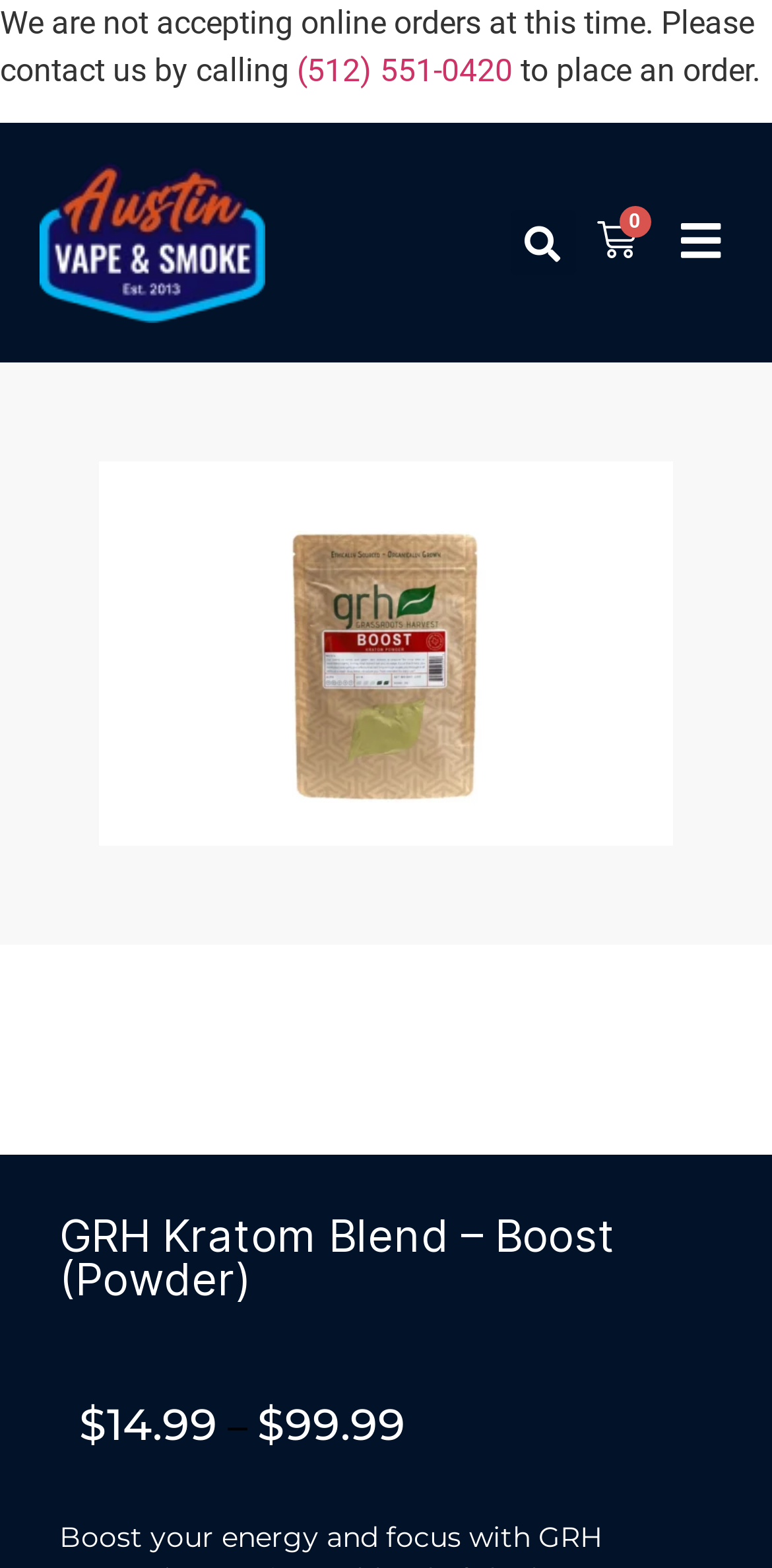Based on the element description: "$0.00 0 Cart", identify the bounding box coordinates for this UI element. The coordinates must be four float numbers between 0 and 1, listed as [left, top, right, bottom].

[0.771, 0.139, 0.827, 0.167]